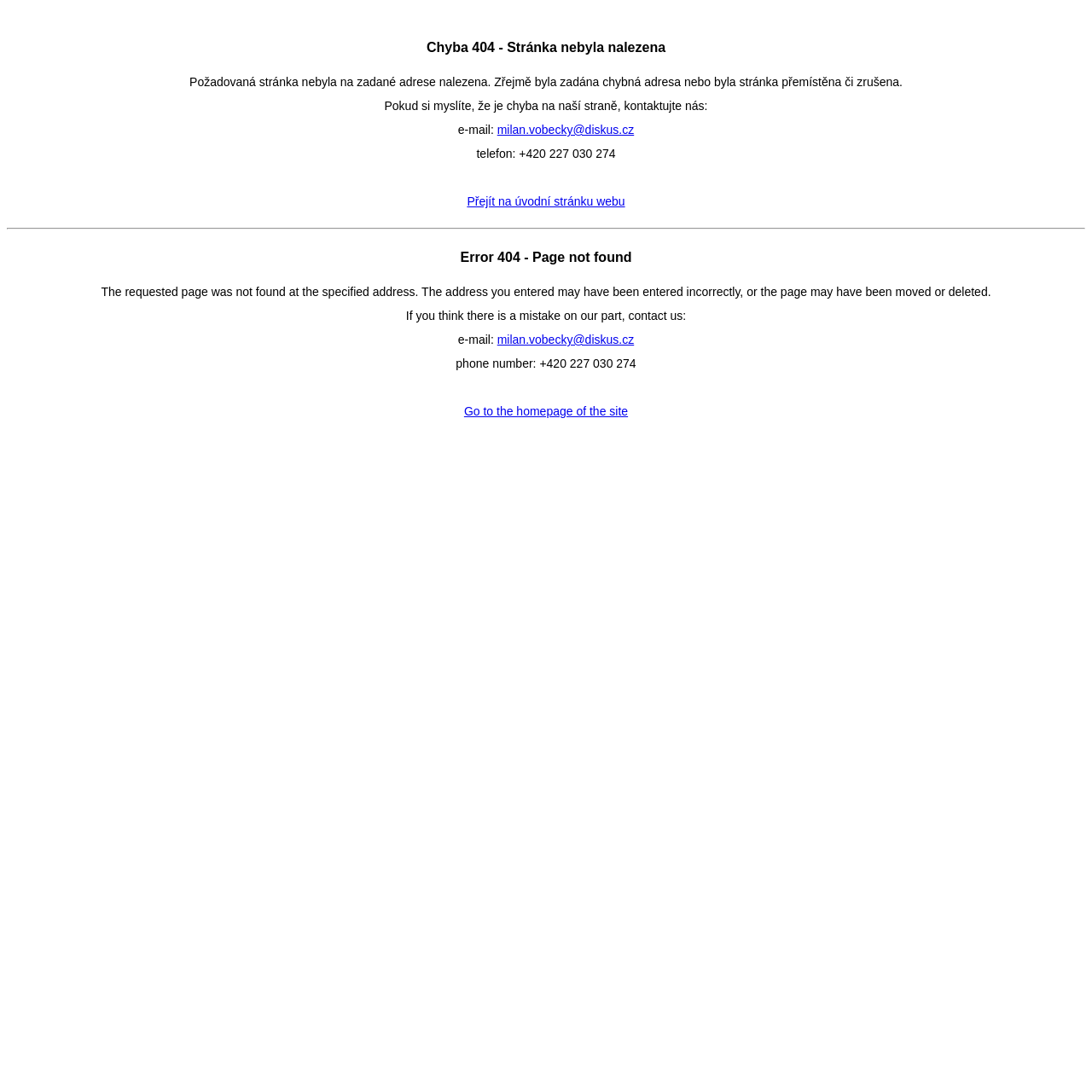Reply to the question with a single word or phrase:
What is the link to go back to the homepage?

Přejít na úvodní stránku webu